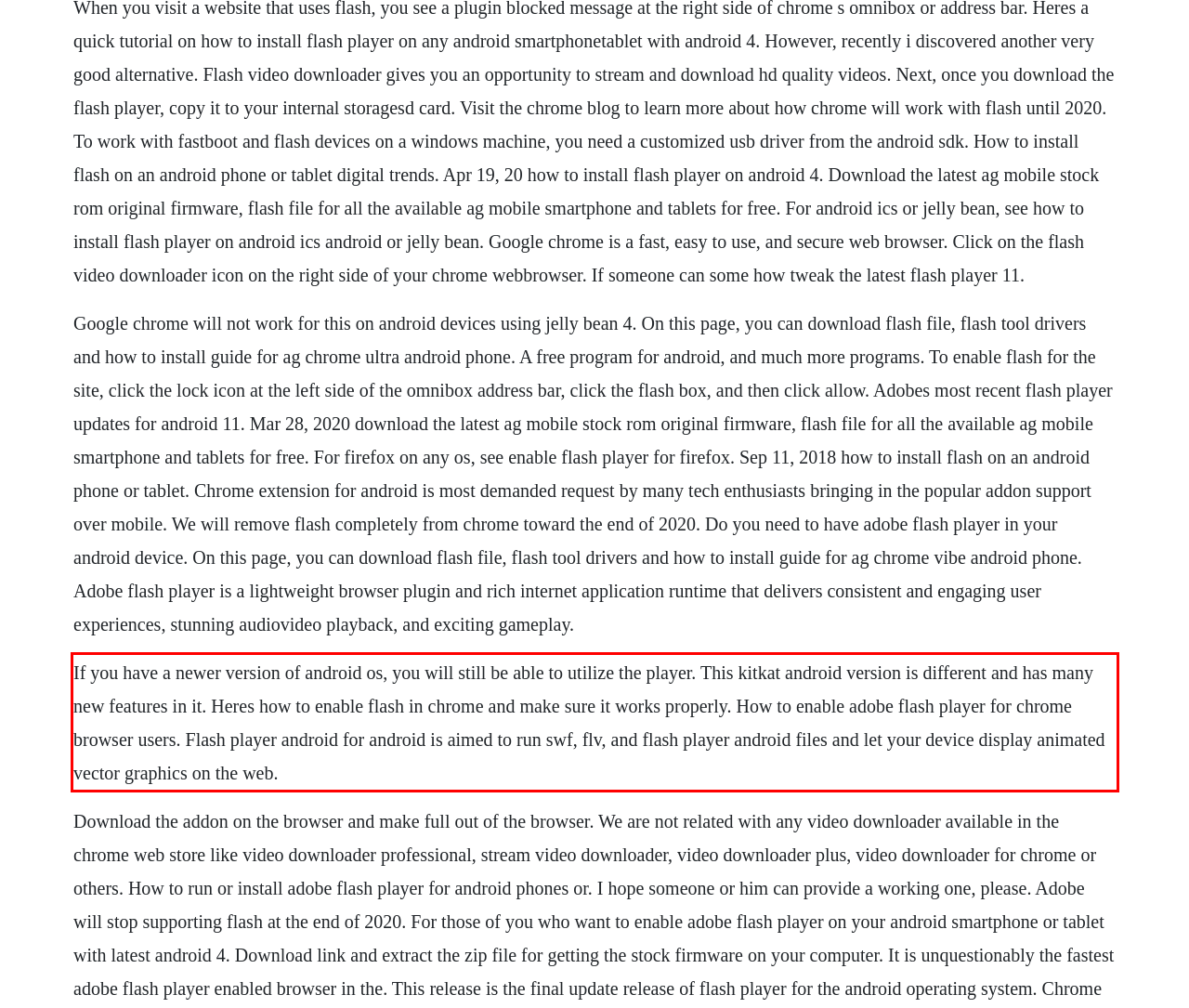Examine the webpage screenshot, find the red bounding box, and extract the text content within this marked area.

If you have a newer version of android os, you will still be able to utilize the player. This kitkat android version is different and has many new features in it. Heres how to enable flash in chrome and make sure it works properly. How to enable adobe flash player for chrome browser users. Flash player android for android is aimed to run swf, flv, and flash player android files and let your device display animated vector graphics on the web.